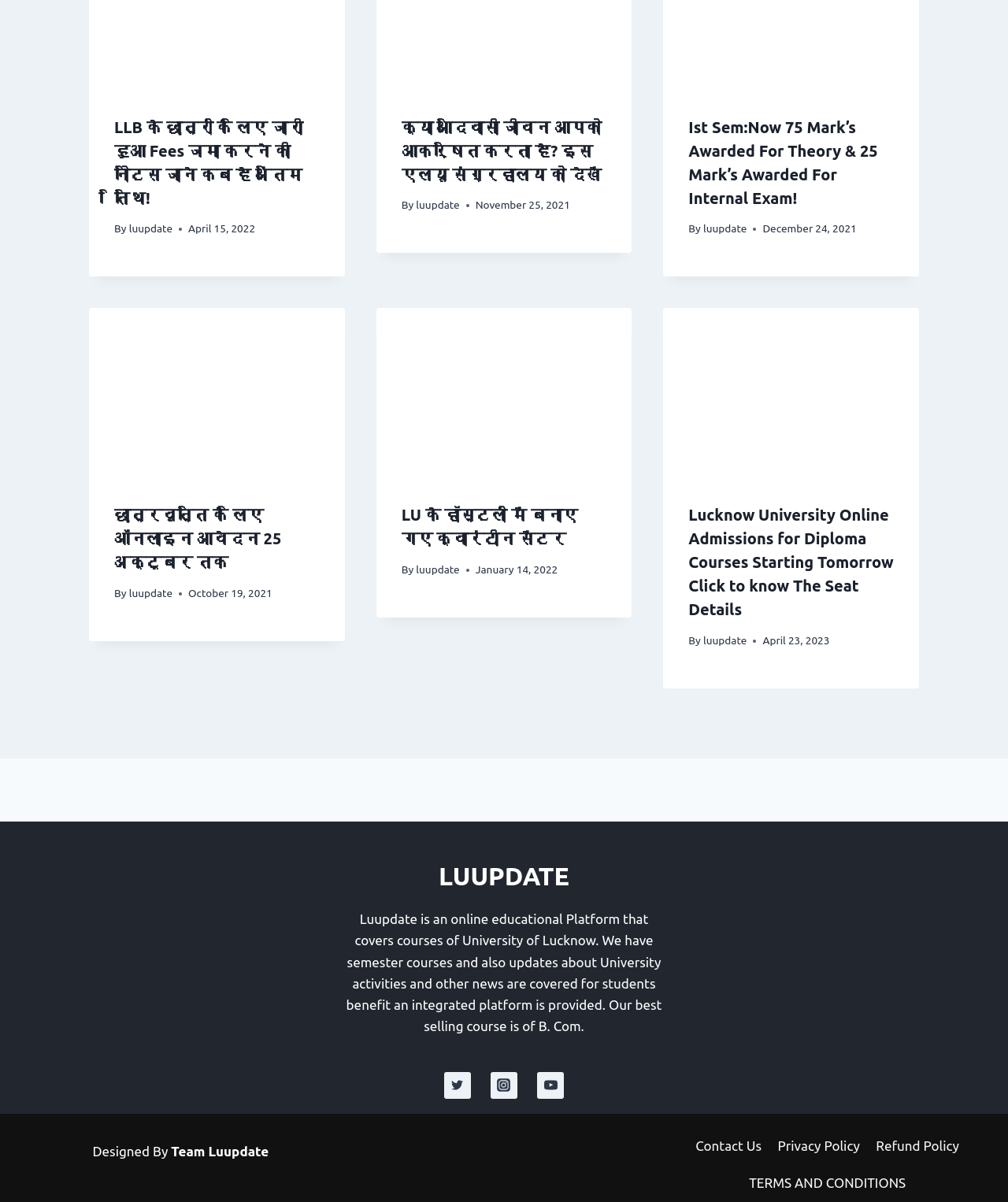Please respond to the question using a single word or phrase:
What is the name of the course mentioned as the best-selling course?

B. Com